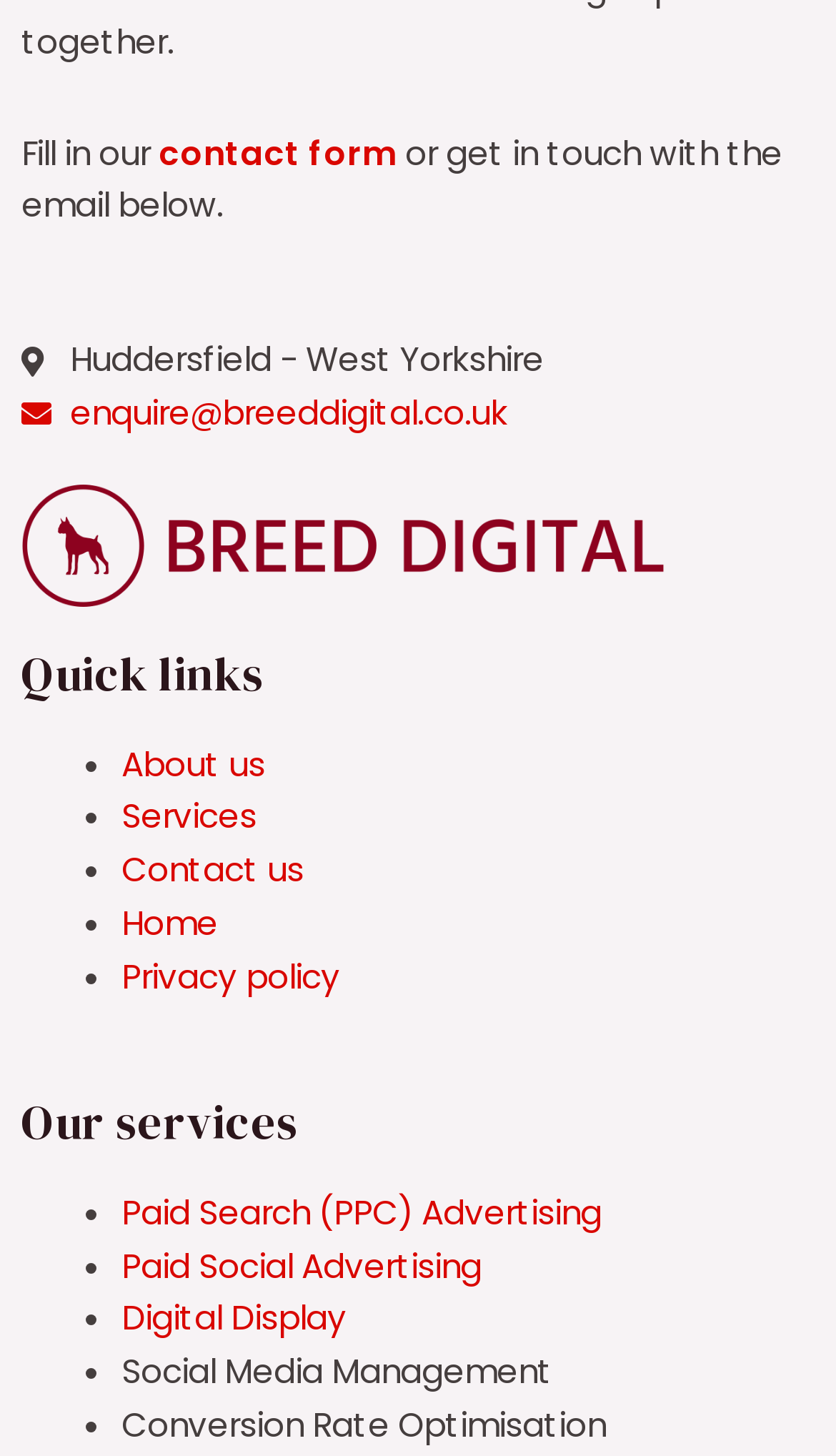For the given element description Paid Social Advertising, determine the bounding box coordinates of the UI element. The coordinates should follow the format (top-left x, top-left y, bottom-right x, bottom-right y) and be within the range of 0 to 1.

[0.145, 0.854, 0.576, 0.885]